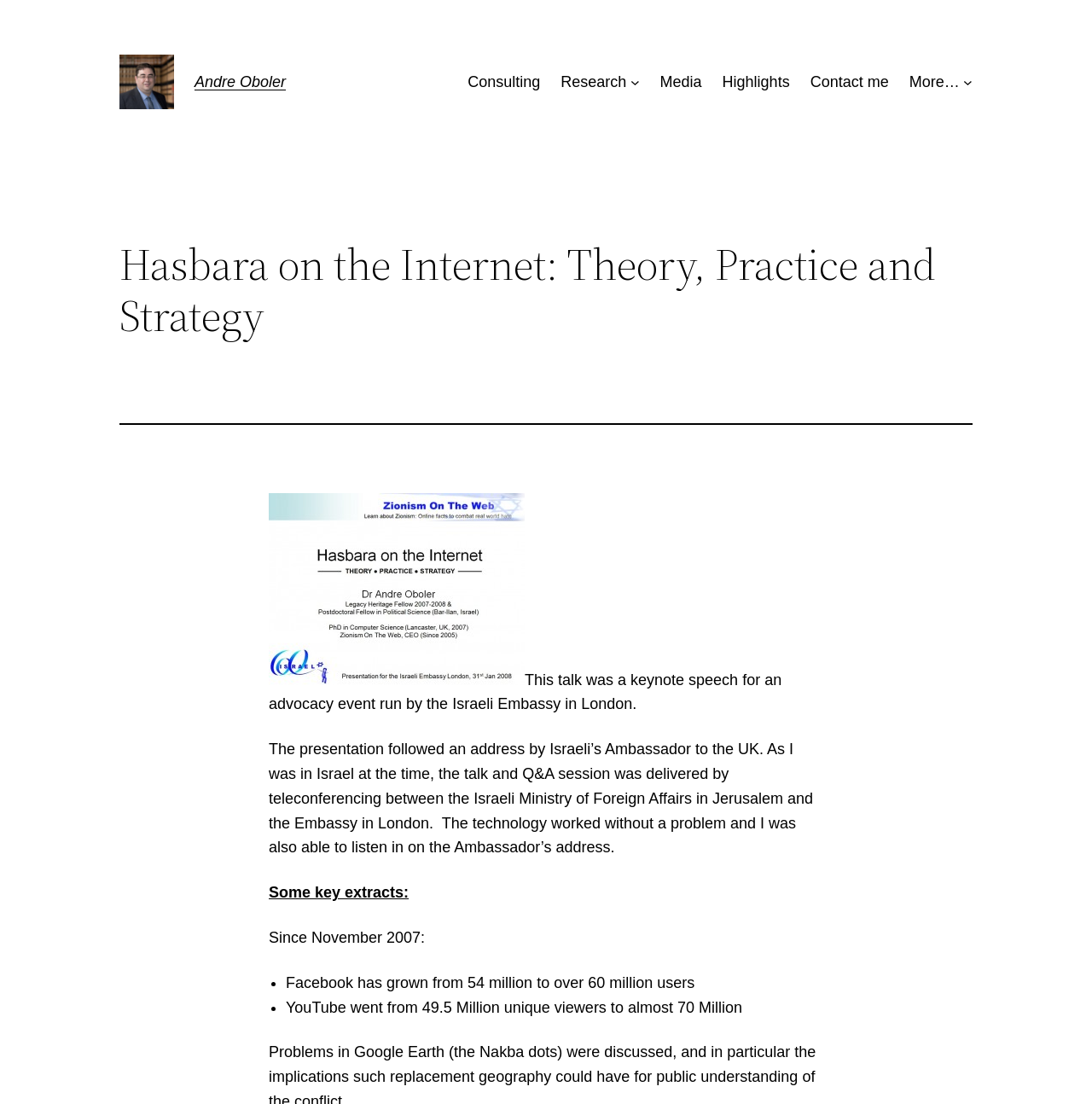Identify and provide the bounding box coordinates of the UI element described: "alt="Andre Oboler"". The coordinates should be formatted as [left, top, right, bottom], with each number being a float between 0 and 1.

[0.109, 0.049, 0.159, 0.099]